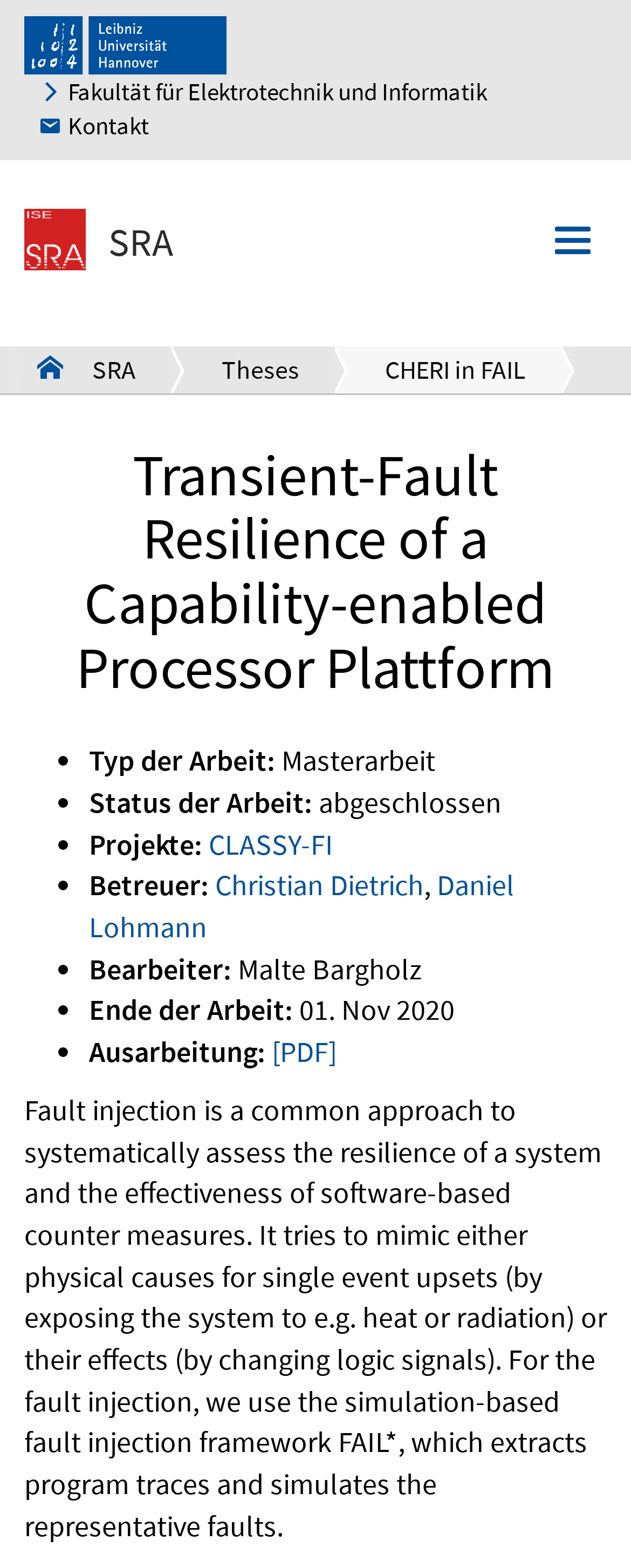What is the name of the project? Refer to the image and provide a one-word or short phrase answer.

CLASSY-FI